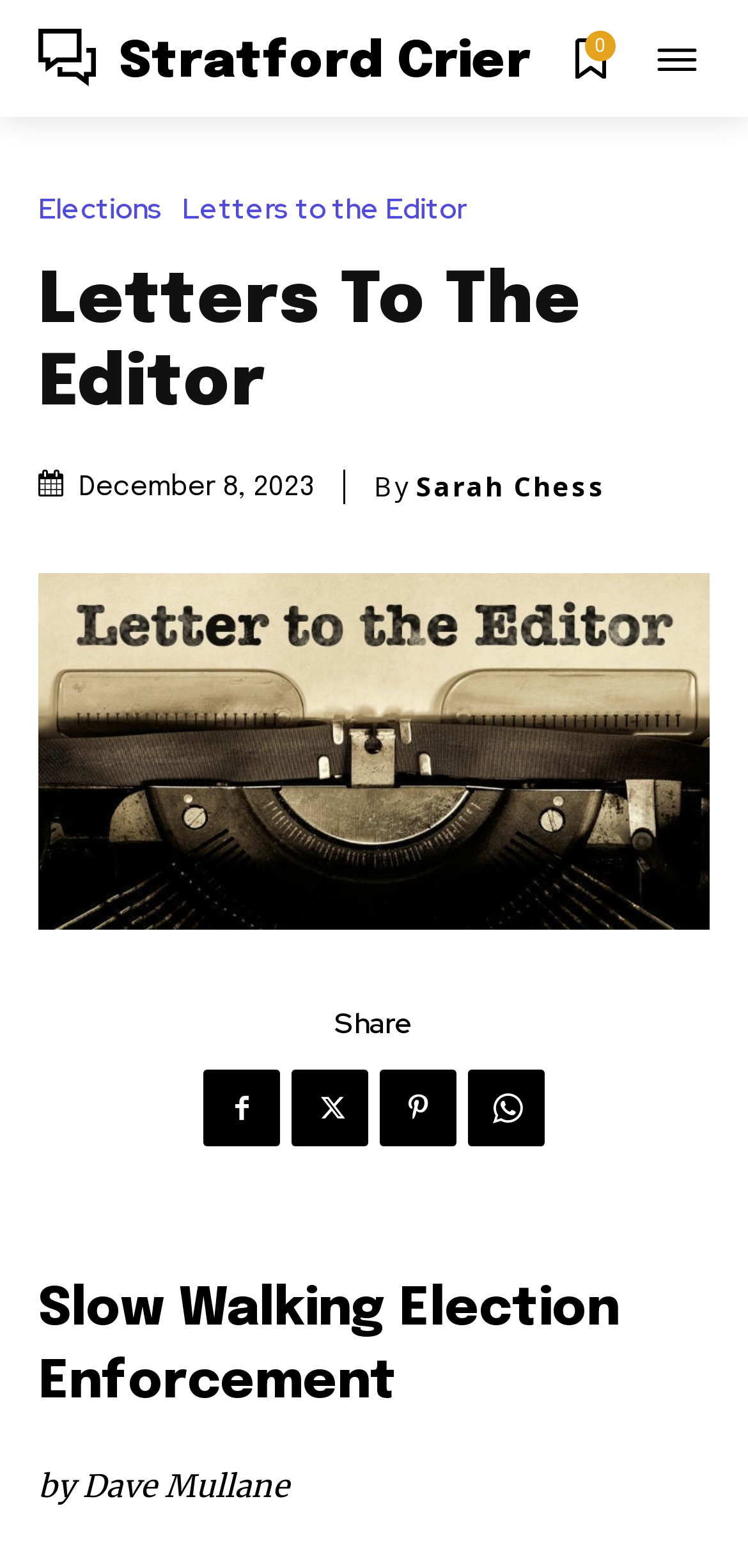Please answer the following query using a single word or phrase: 
What is the category of the letter 'Slow Walking Election Enforcement'?

Elections